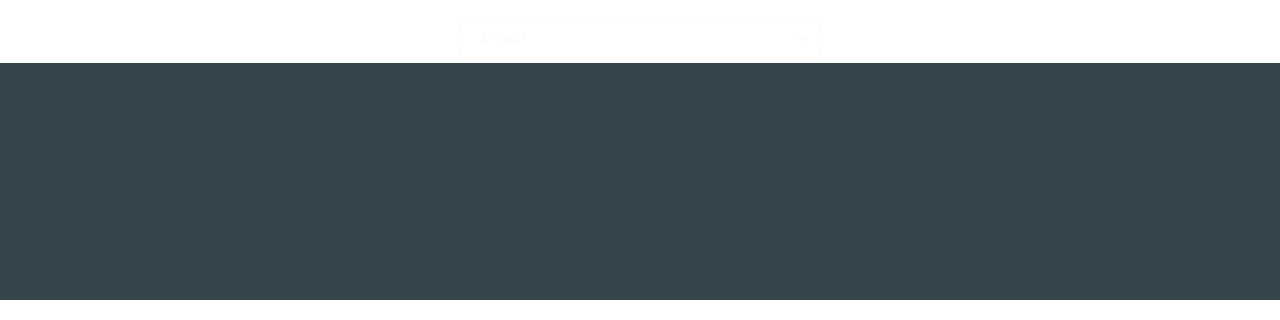Find the coordinates for the bounding box of the element with this description: "MEDALS".

None